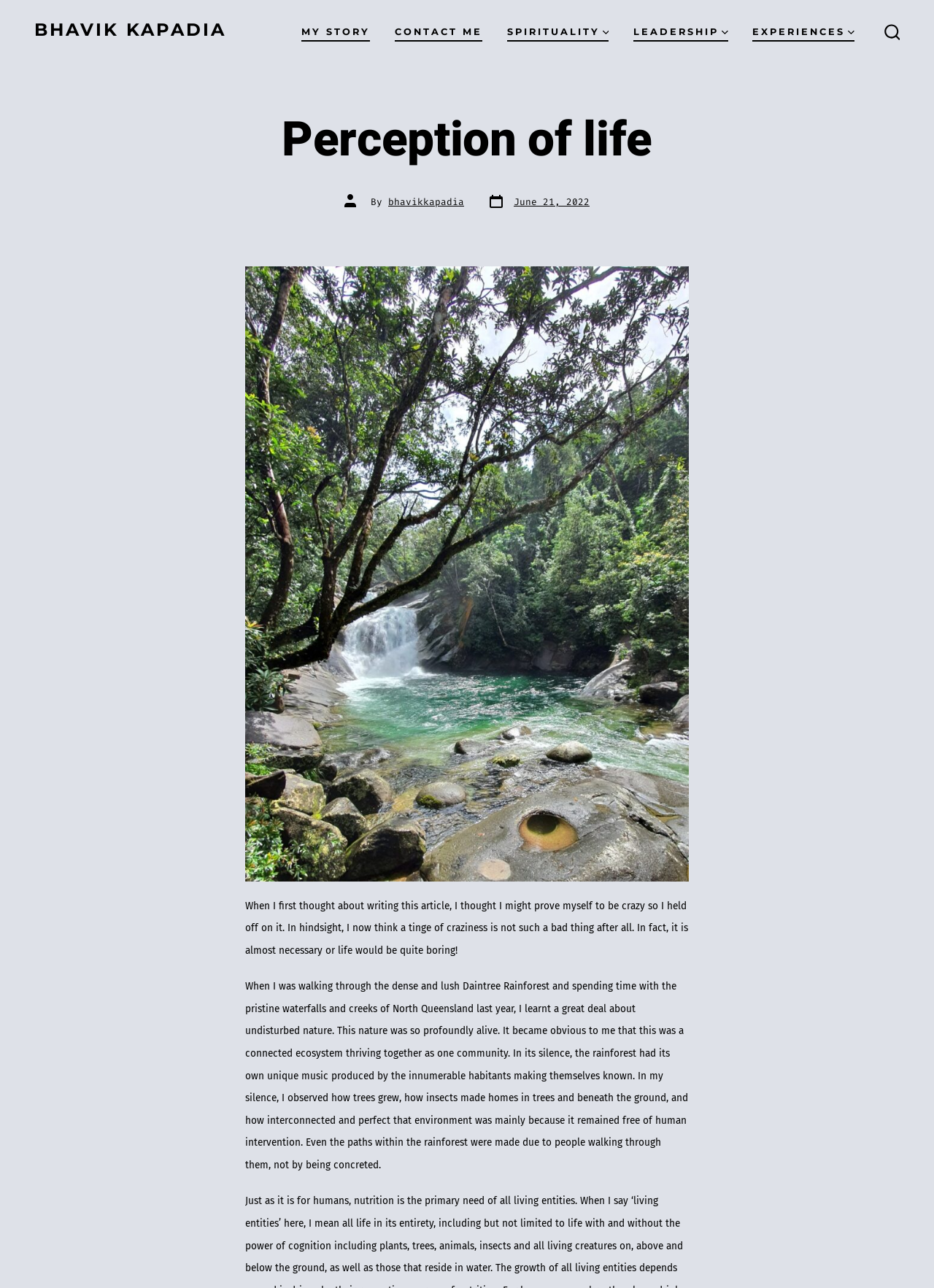Point out the bounding box coordinates of the section to click in order to follow this instruction: "Read the article by bhavikkapadia".

[0.416, 0.152, 0.497, 0.162]